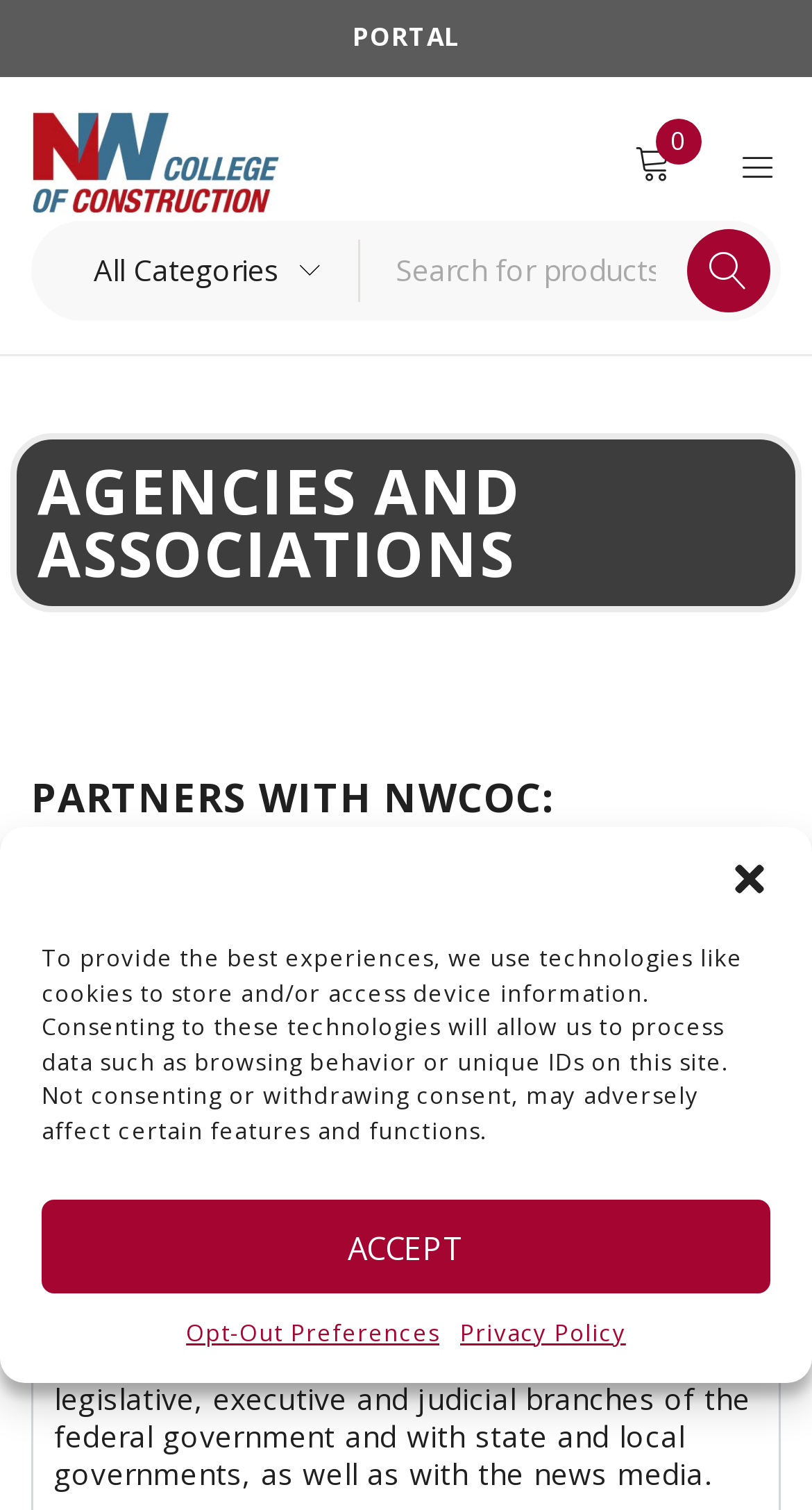What is the name of the college?
Answer the question with a thorough and detailed explanation.

I inferred this answer by looking at the root element 'Agencies and Associations | Northwest College of Construction' and the image 'NWCOC' which suggests that the webpage is related to Northwest College of Construction.